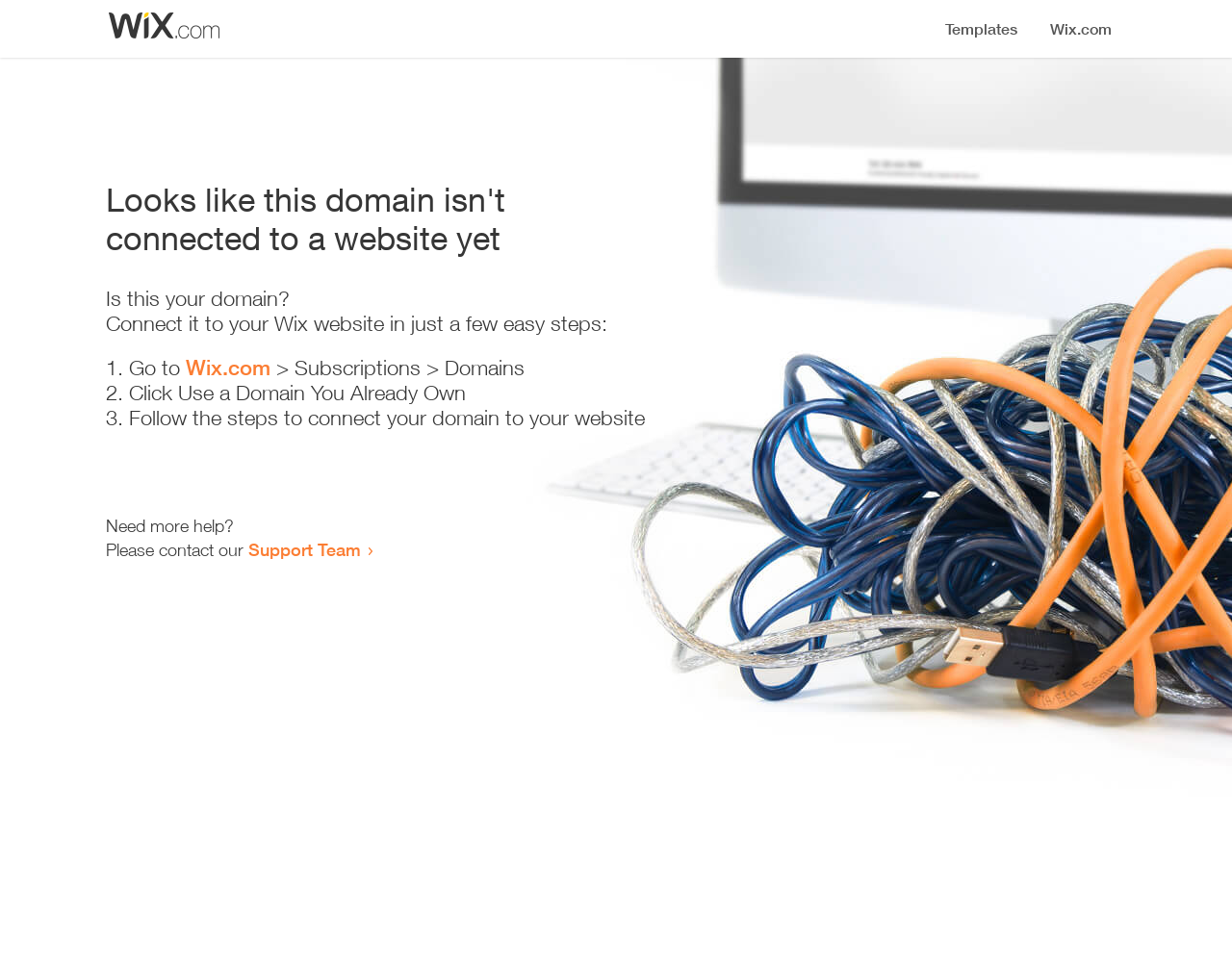Provide the bounding box coordinates of the UI element this sentence describes: "Wix.com".

[0.151, 0.368, 0.22, 0.394]